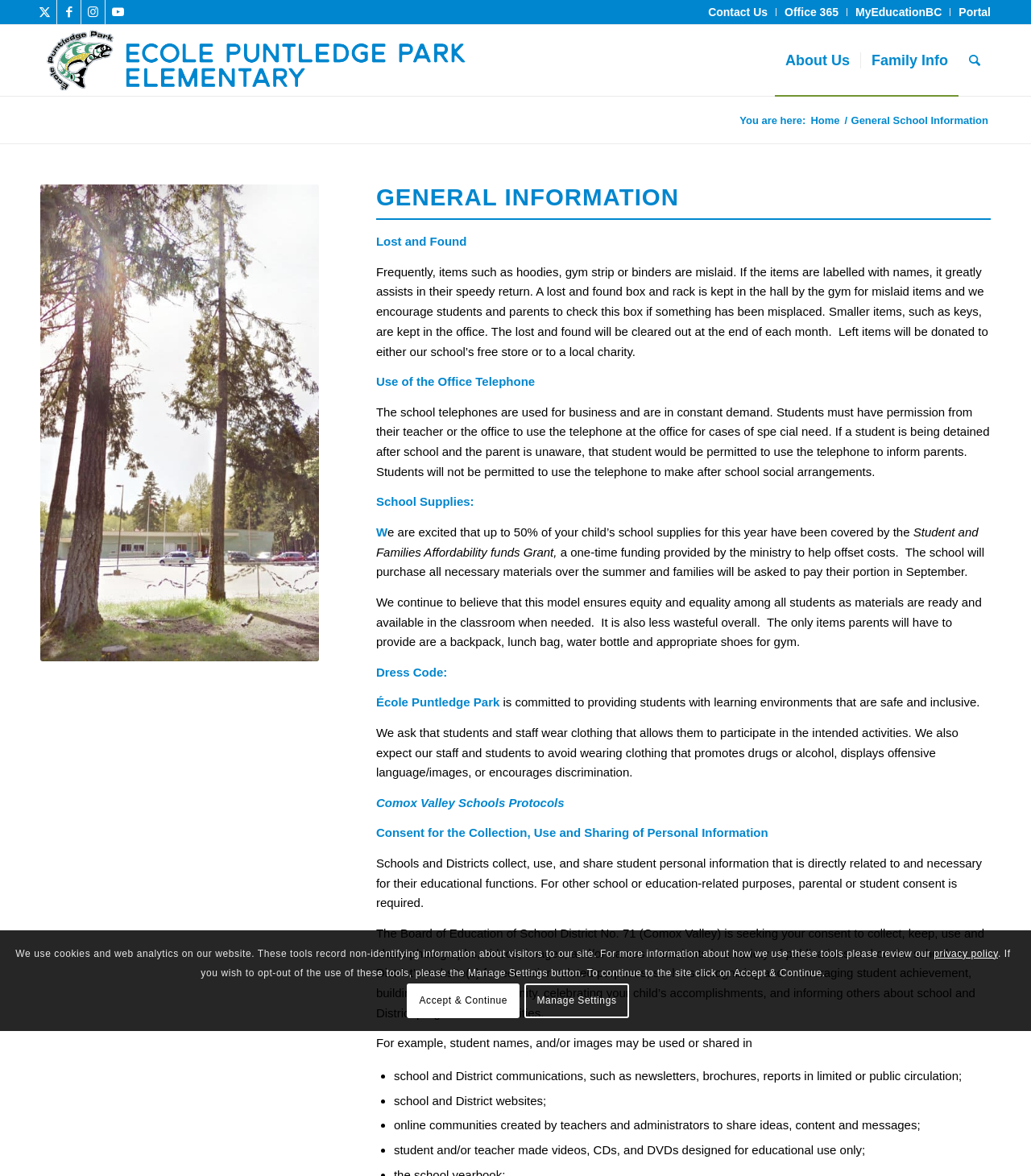What is the school's policy on student clothing?
Please answer the question with a detailed response using the information from the screenshot.

I found the answer by reading the text under the 'Dress Code' heading, which states that the school asks students and staff to avoid wearing clothing that promotes drugs or alcohol, displays offensive language/images, or encourages discrimination.